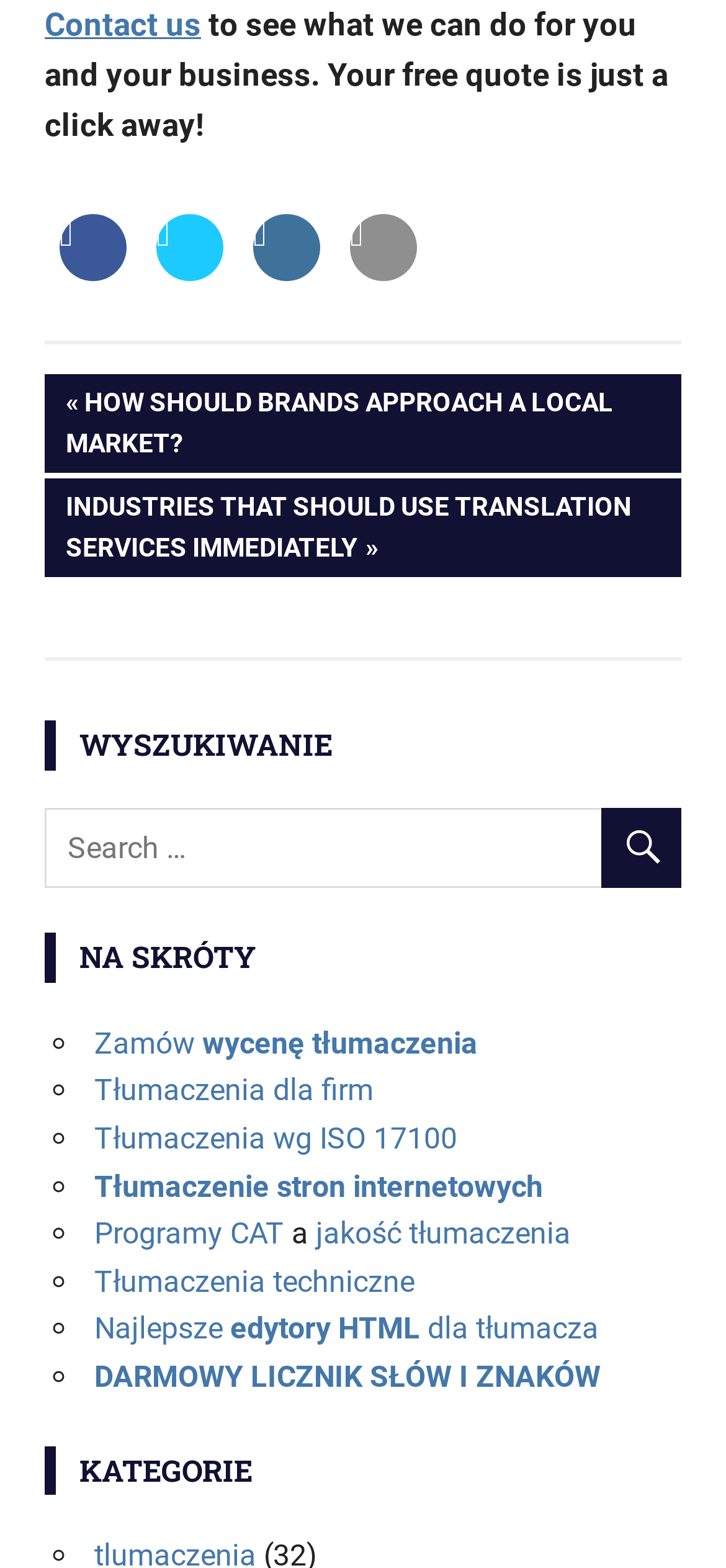What is the purpose of the 'Contact us' link?
Please answer the question with as much detail as possible using the screenshot.

The 'Contact us' link is located at the top of the webpage, and the adjacent text suggests that clicking on it will allow users to get a free quote for their business, implying that the link is for contacting the company to inquire about their services.